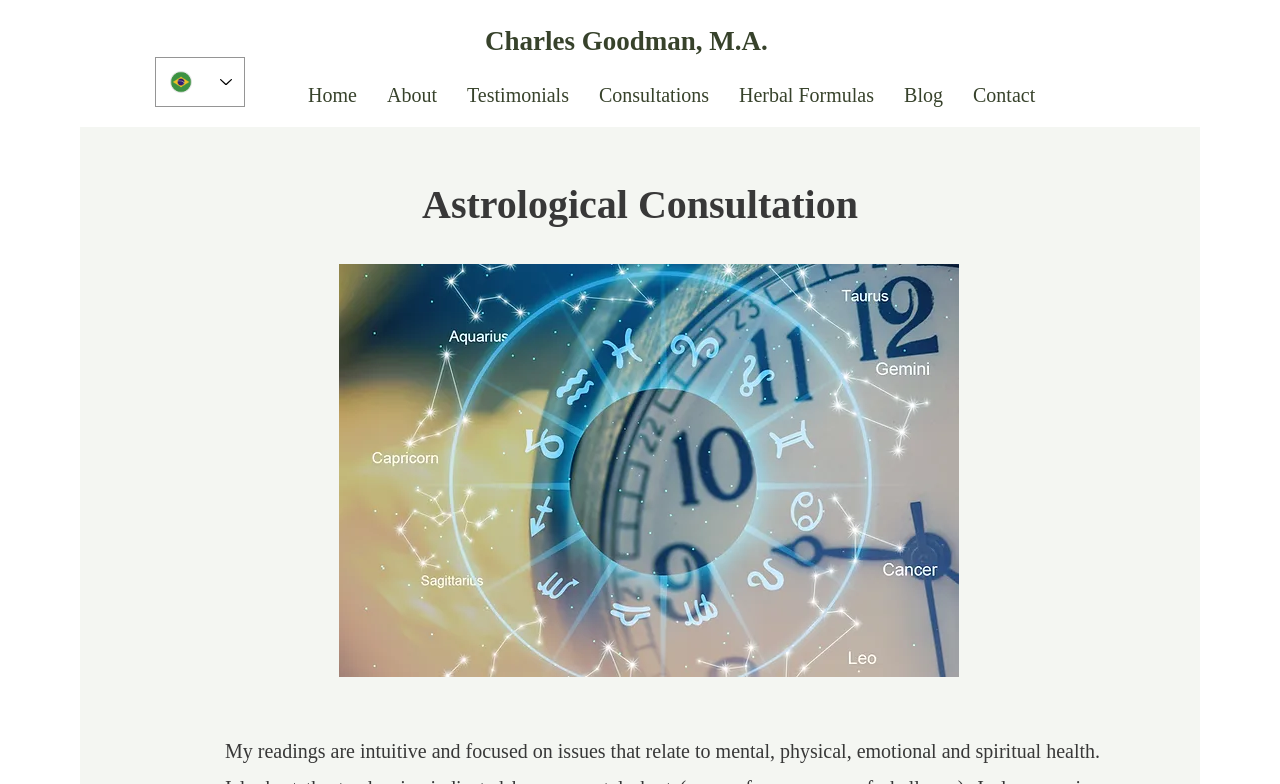Give a concise answer using one word or a phrase to the following question:
What is the language currently selected?

Portuguese